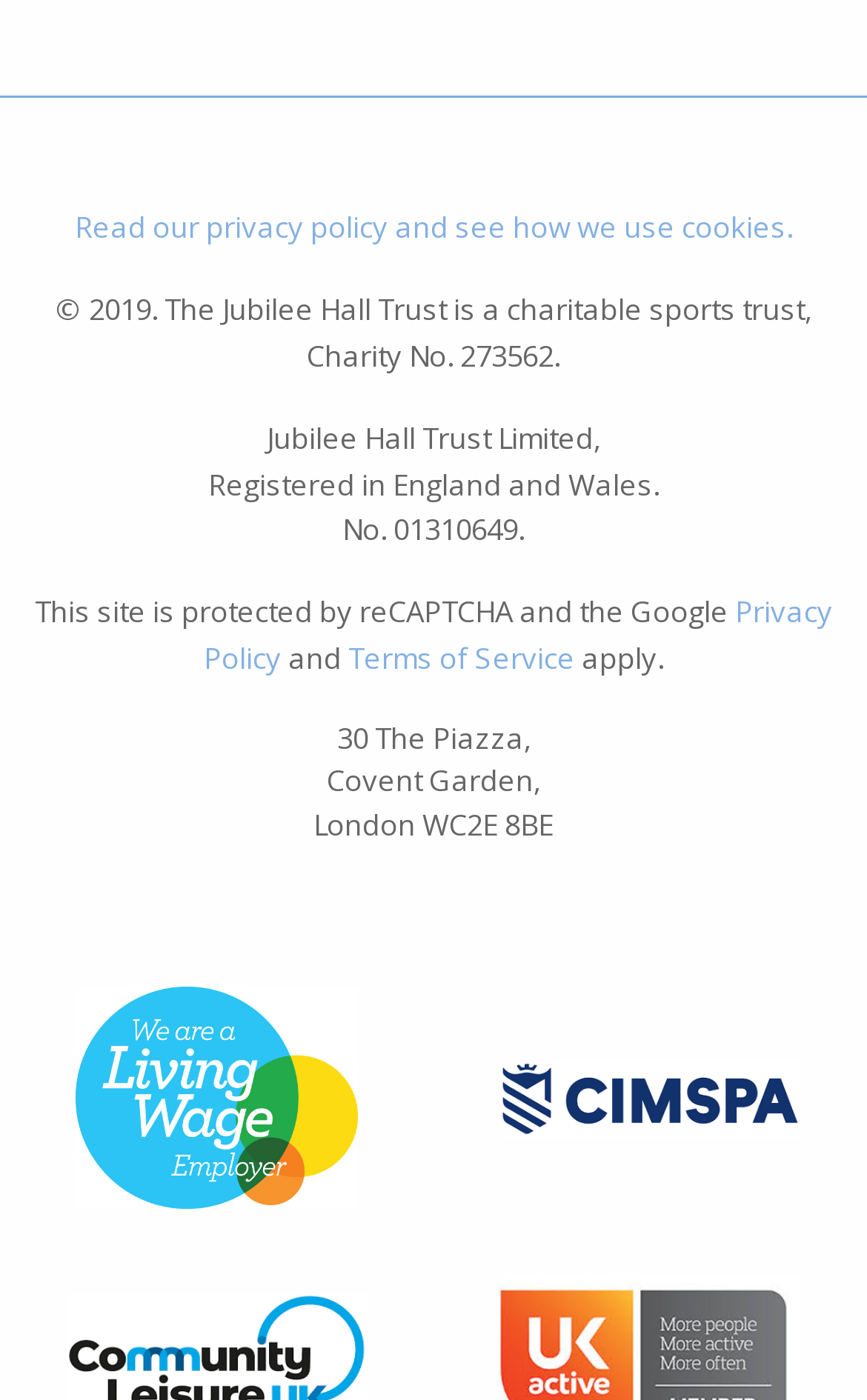Give a one-word or phrase response to the following question: What is the company number of Jubilee Hall Trust Limited?

01310649